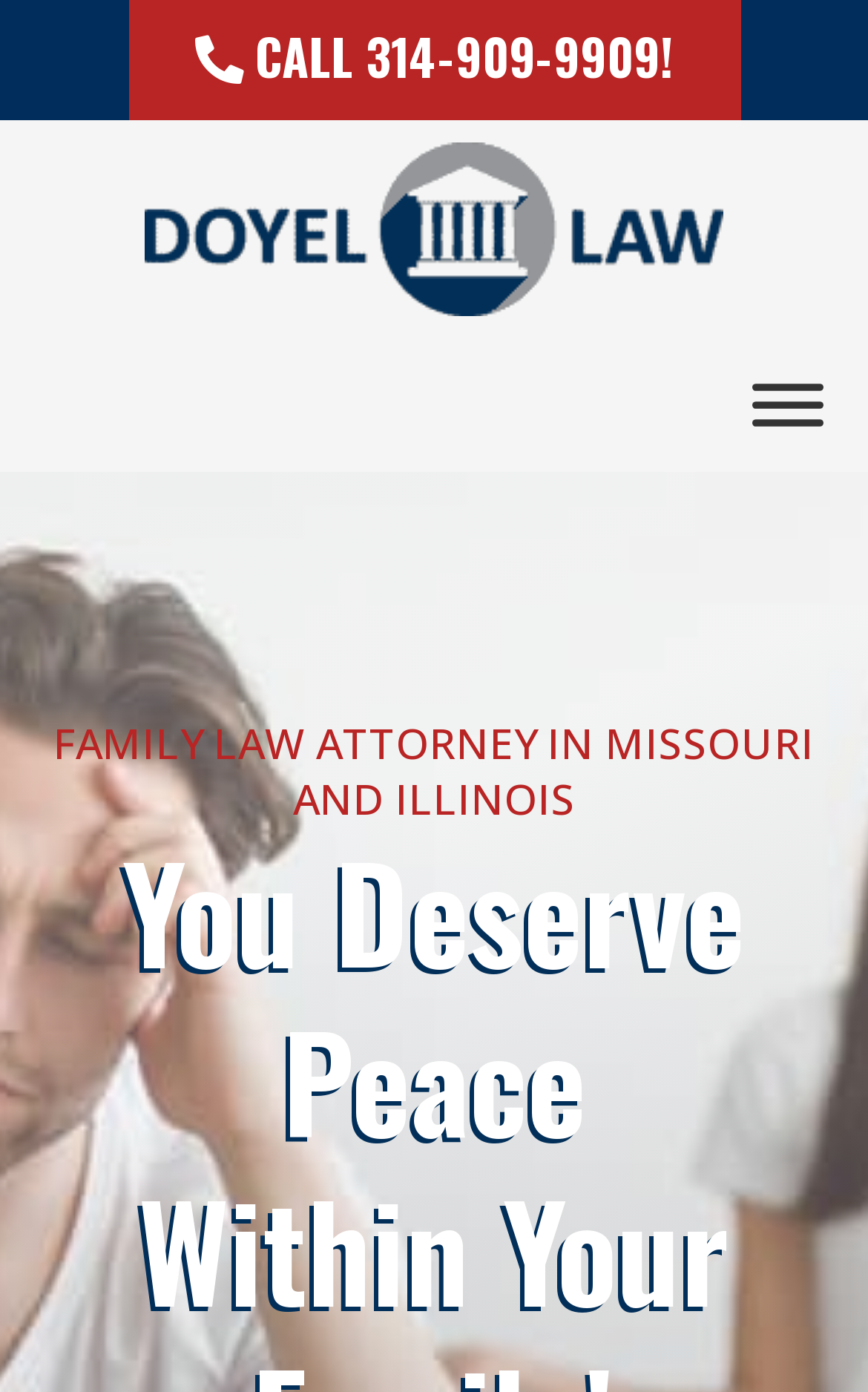Please determine and provide the text content of the webpage's heading.

LOCAL SUNSET HILLS FAMILY LAW ATTORNEY